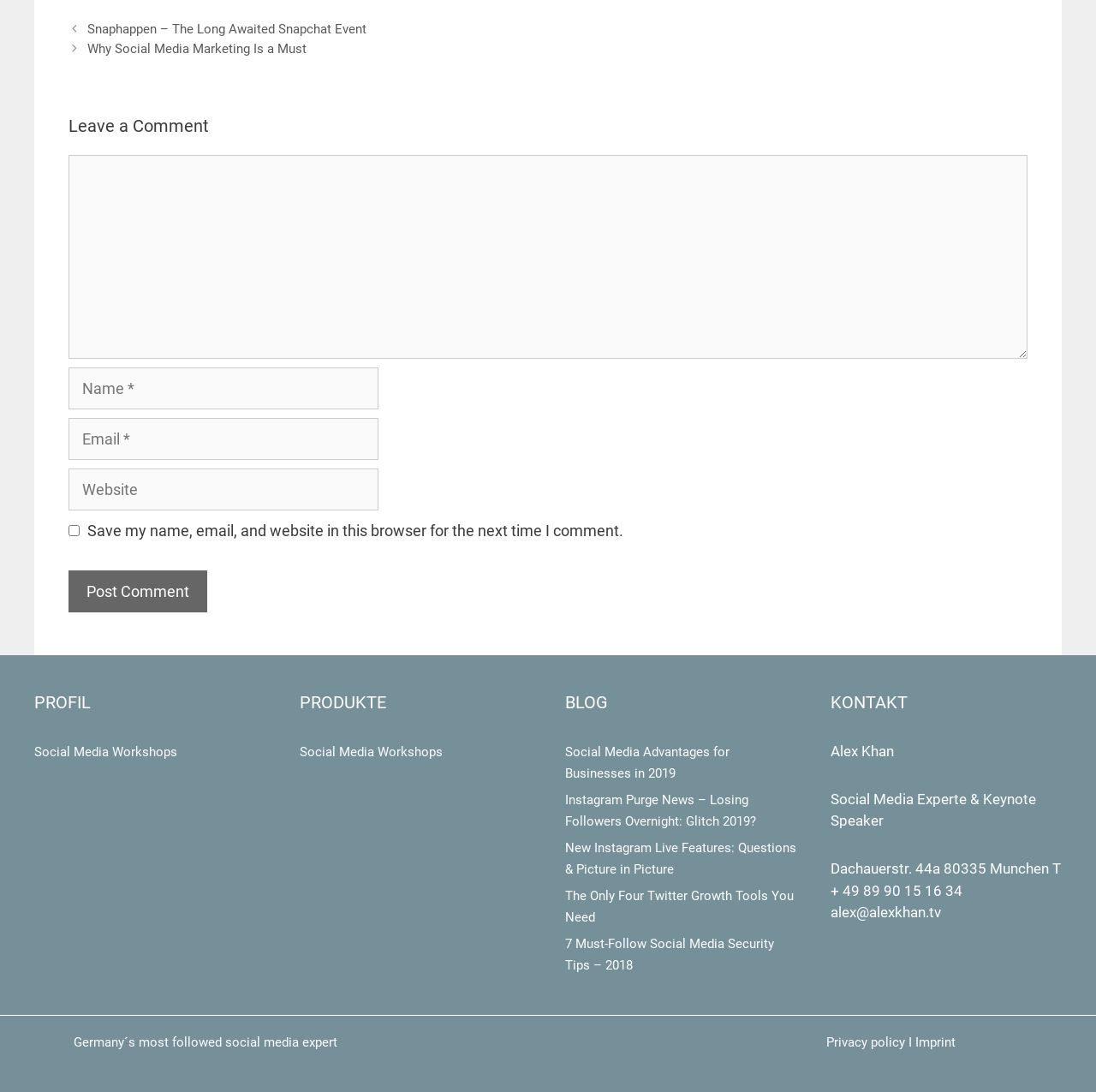How can you save your name, email, and website in the browser?
Based on the screenshot, answer the question with a single word or phrase.

By checking a checkbox